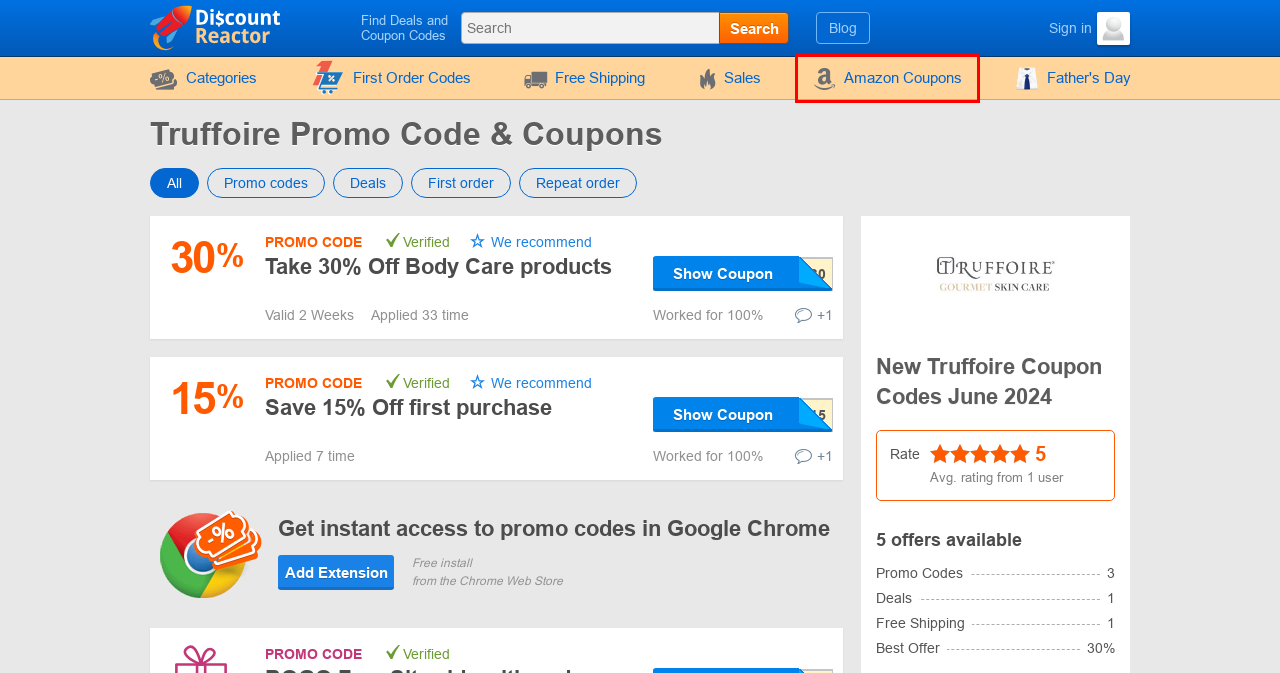You are given a screenshot of a webpage with a red bounding box around an element. Choose the most fitting webpage description for the page that appears after clicking the element within the red bounding box. Here are the candidates:
A. Free Shipping Codes & Deals June 2024 - DiscountReactor
B. DiscountReactor: New Coupons & Promo Codes for June 2024
C. Current Sales and Clearances for June 2024 - DiscountReactor
D. Shopping Tips
E. Daily Updated Amazon Coupons for June 2024 That Work!
F. Sign in | DiscountReactor
G. Best Father's Day Coupon Codes, Deals and Offers
H. First order codes for new customers - DiscountReactor.com

E